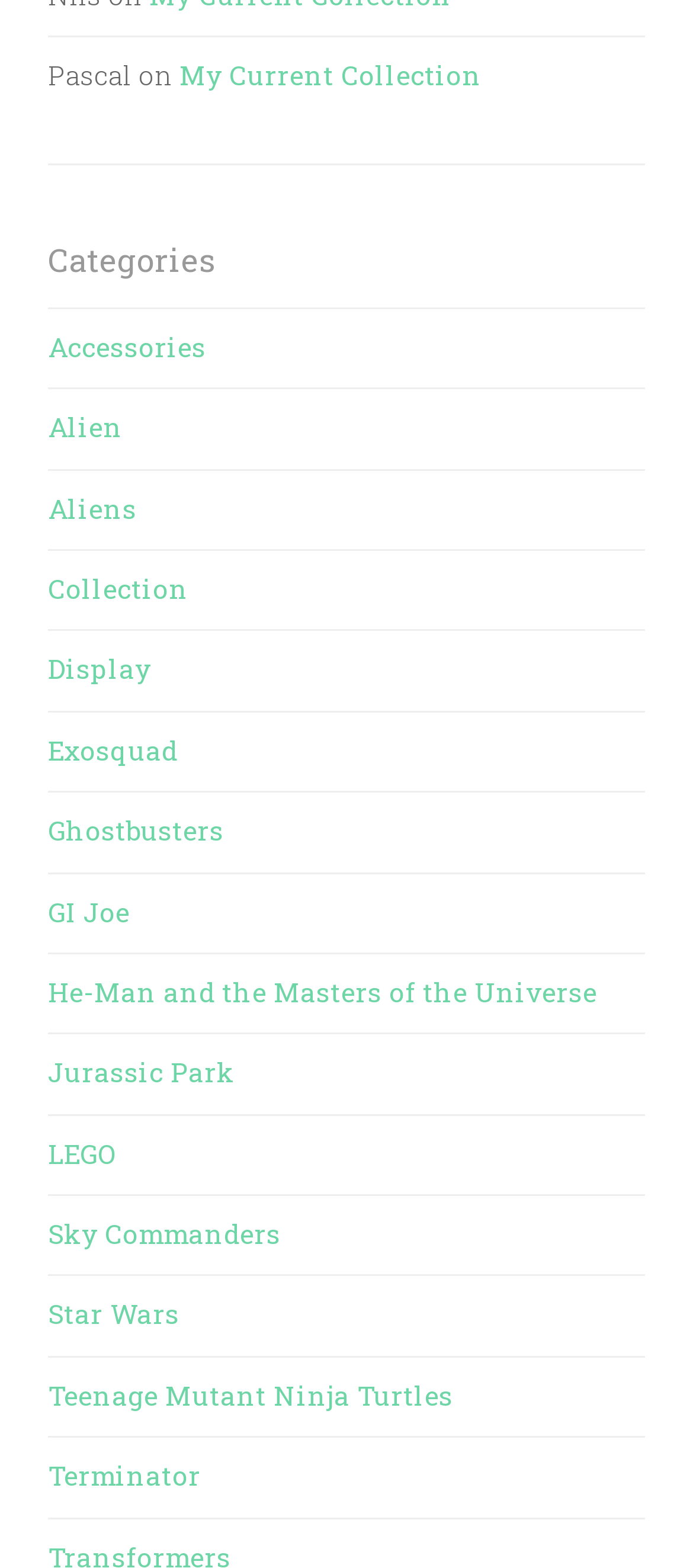Is 'My Current Collection' a link?
Answer the question with just one word or phrase using the image.

Yes